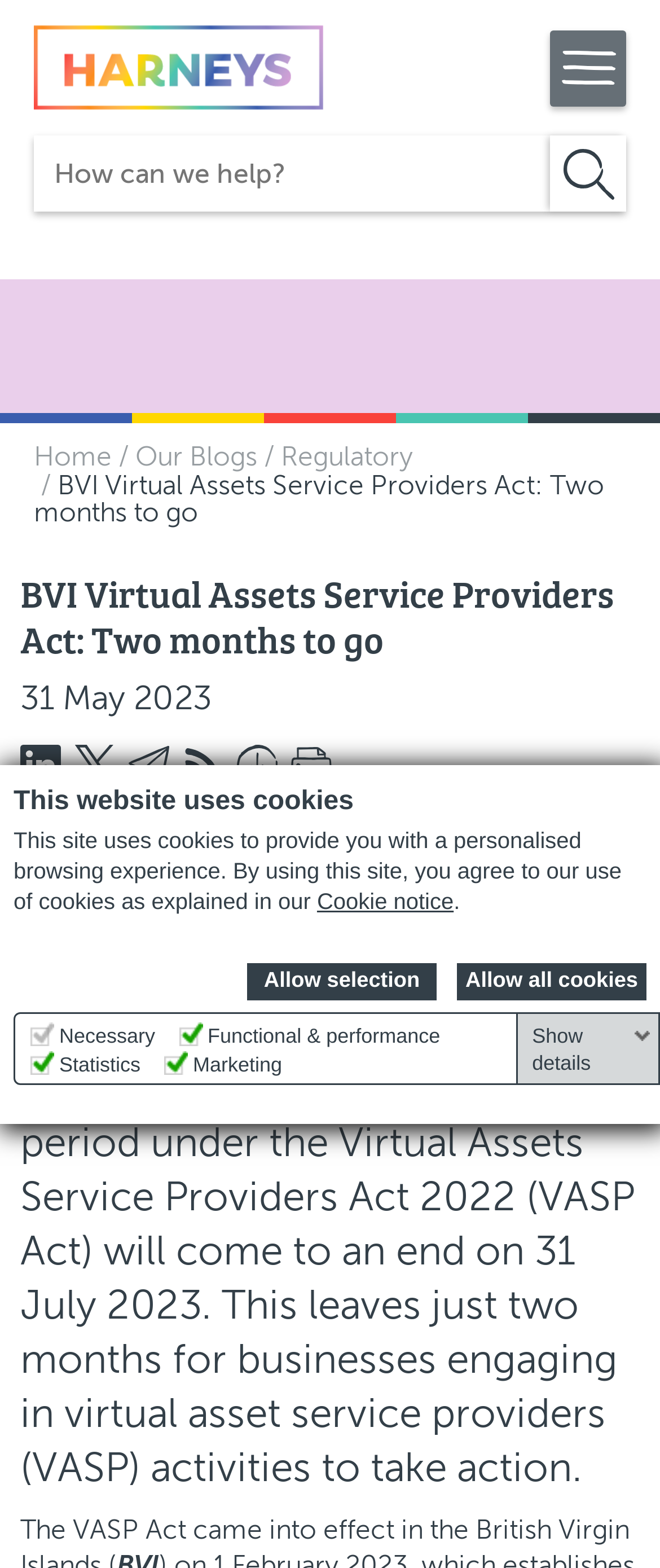Locate the bounding box coordinates of the clickable region to complete the following instruction: "Search for something."

[0.051, 0.323, 0.949, 0.393]